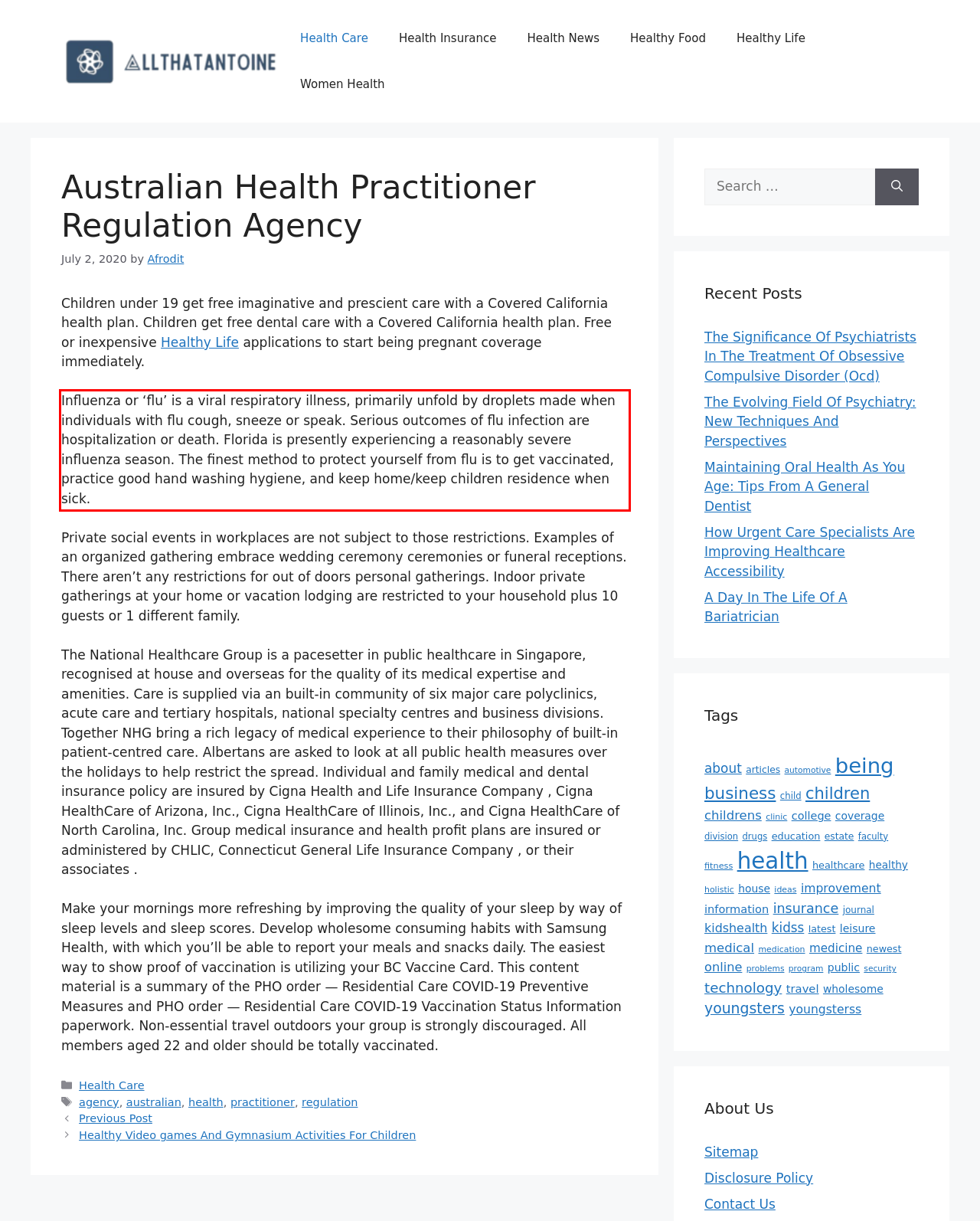Please perform OCR on the text within the red rectangle in the webpage screenshot and return the text content.

Influenza or ‘flu’ is a viral respiratory illness, primarily unfold by droplets made when individuals with flu cough, sneeze or speak. Serious outcomes of flu infection are hospitalization or death. Florida is presently experiencing a reasonably severe influenza season. The finest method to protect yourself from flu is to get vaccinated, practice good hand washing hygiene, and keep home/keep children residence when sick.